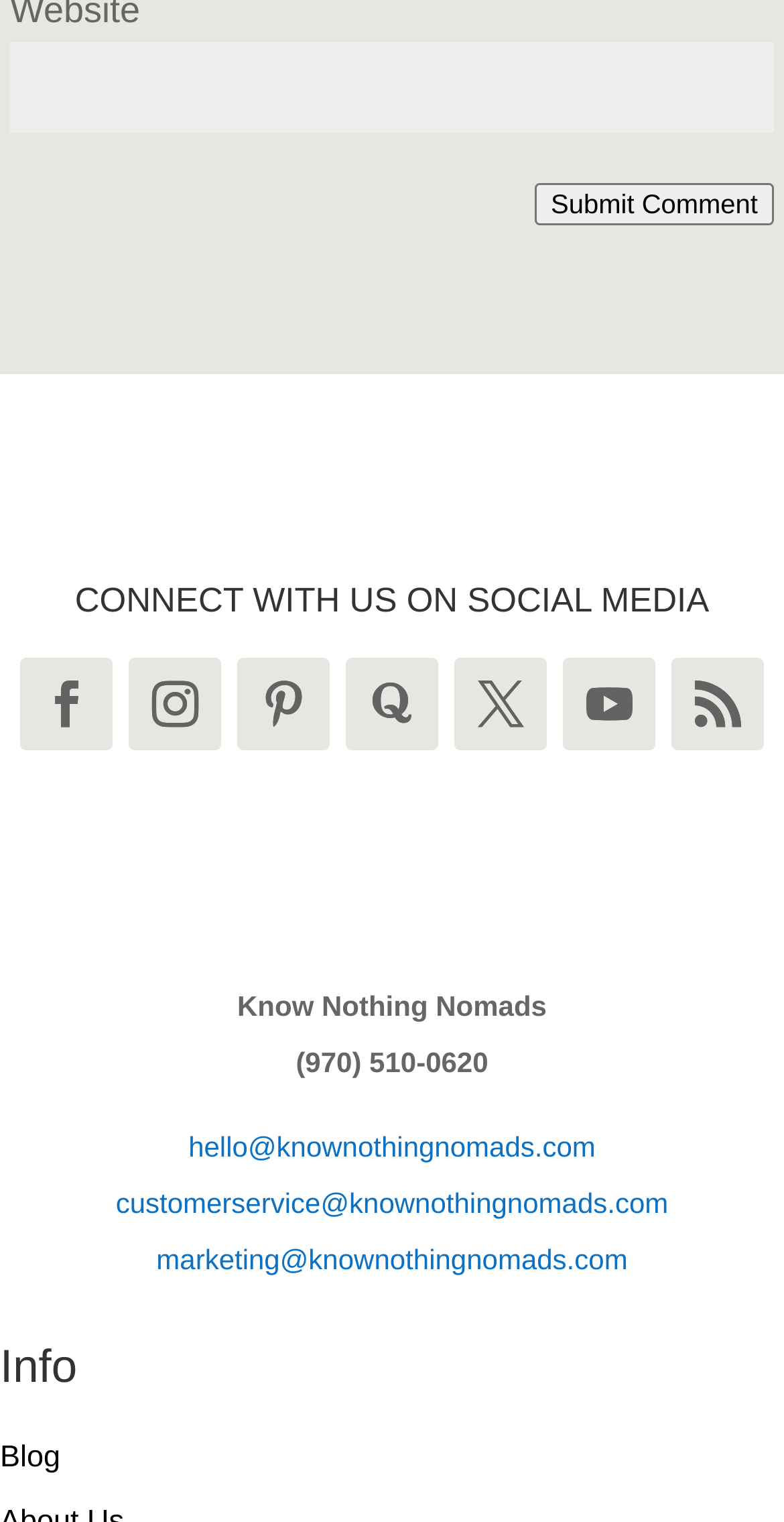Please determine the bounding box coordinates of the clickable area required to carry out the following instruction: "Connect with us on Facebook". The coordinates must be four float numbers between 0 and 1, represented as [left, top, right, bottom].

[0.026, 0.433, 0.144, 0.493]